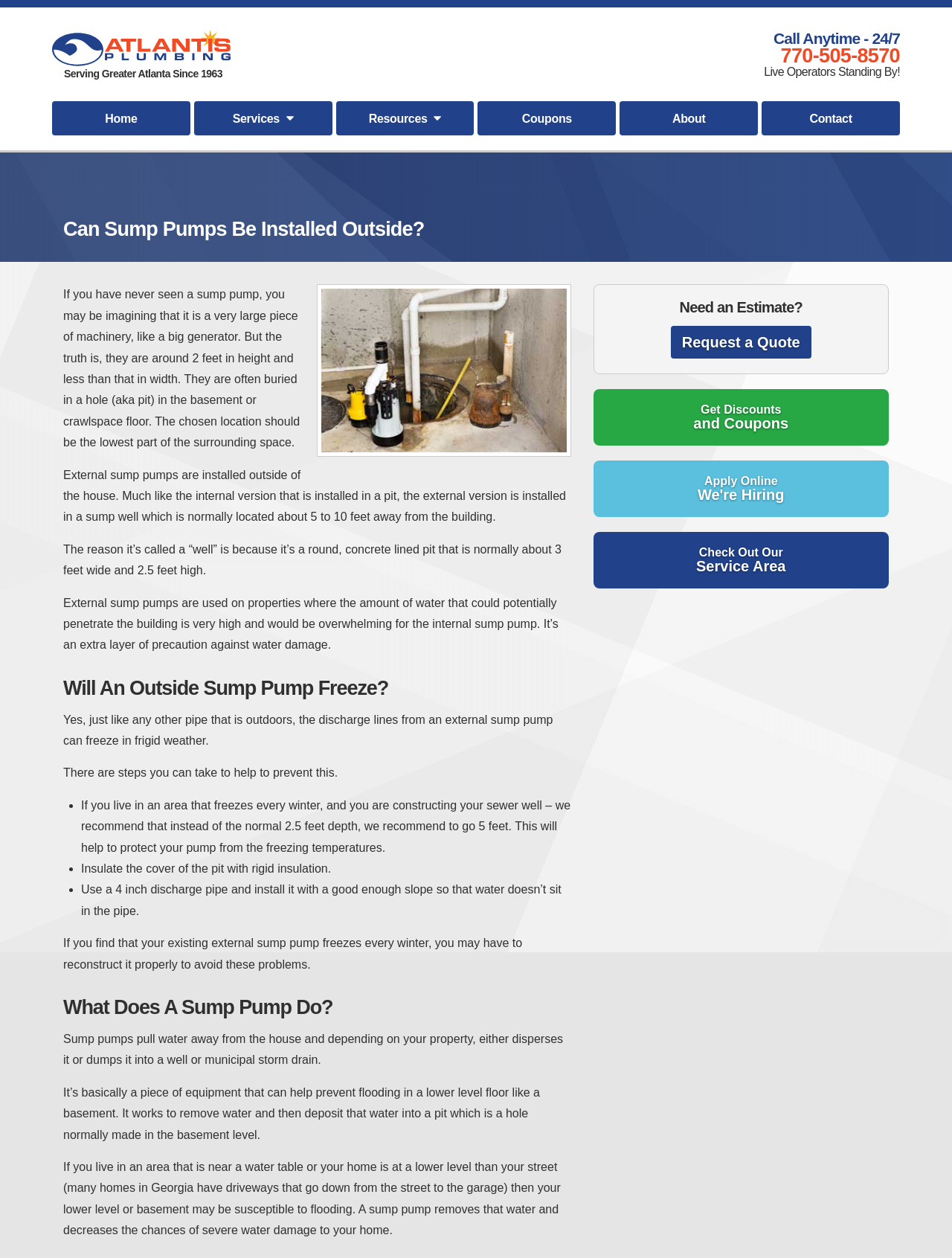Indicate the bounding box coordinates of the element that must be clicked to execute the instruction: "Call the phone number". The coordinates should be given as four float numbers between 0 and 1, i.e., [left, top, right, bottom].

[0.82, 0.035, 0.945, 0.053]